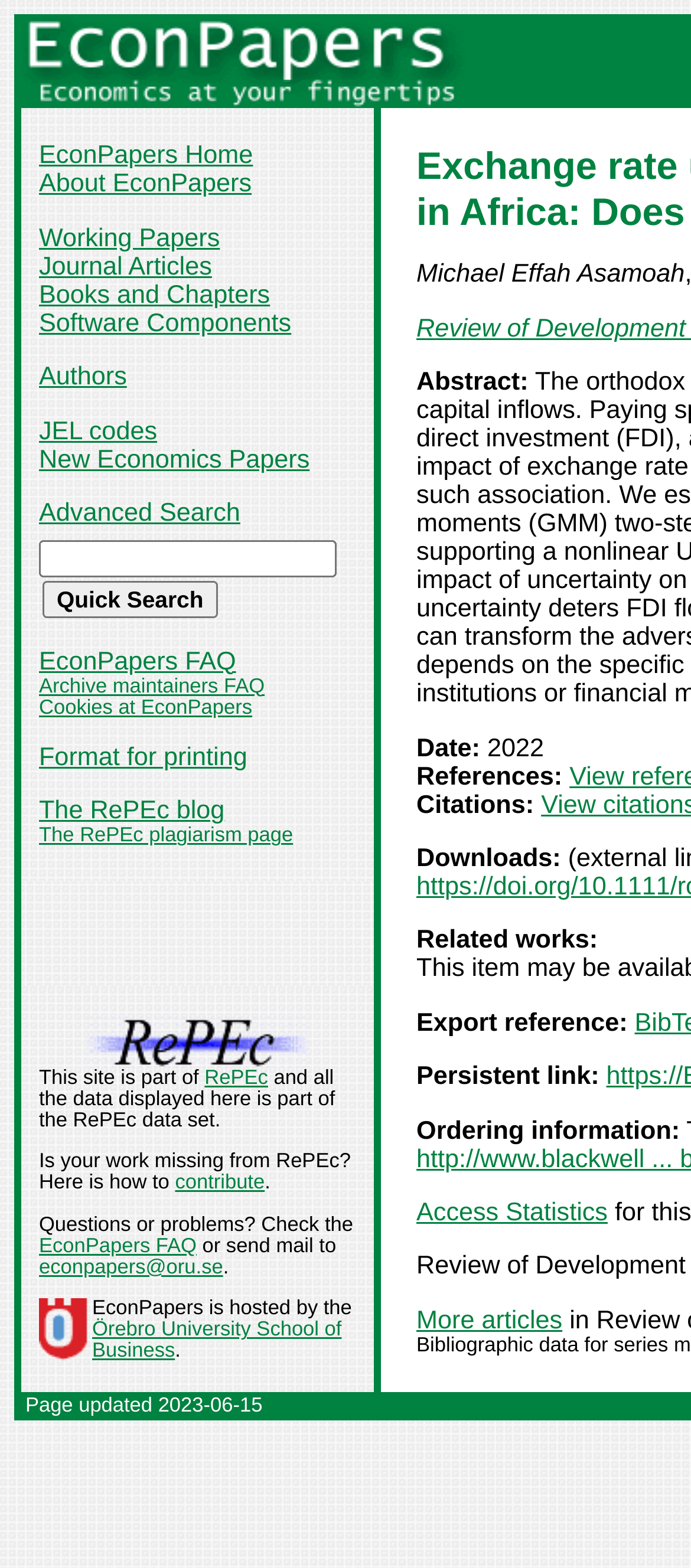What is the date of the webpage update?
Refer to the image and give a detailed response to the question.

The date of the webpage update can be found at the bottom of the webpage, where it is written 'Page updated 2023-06-15' in a table cell.